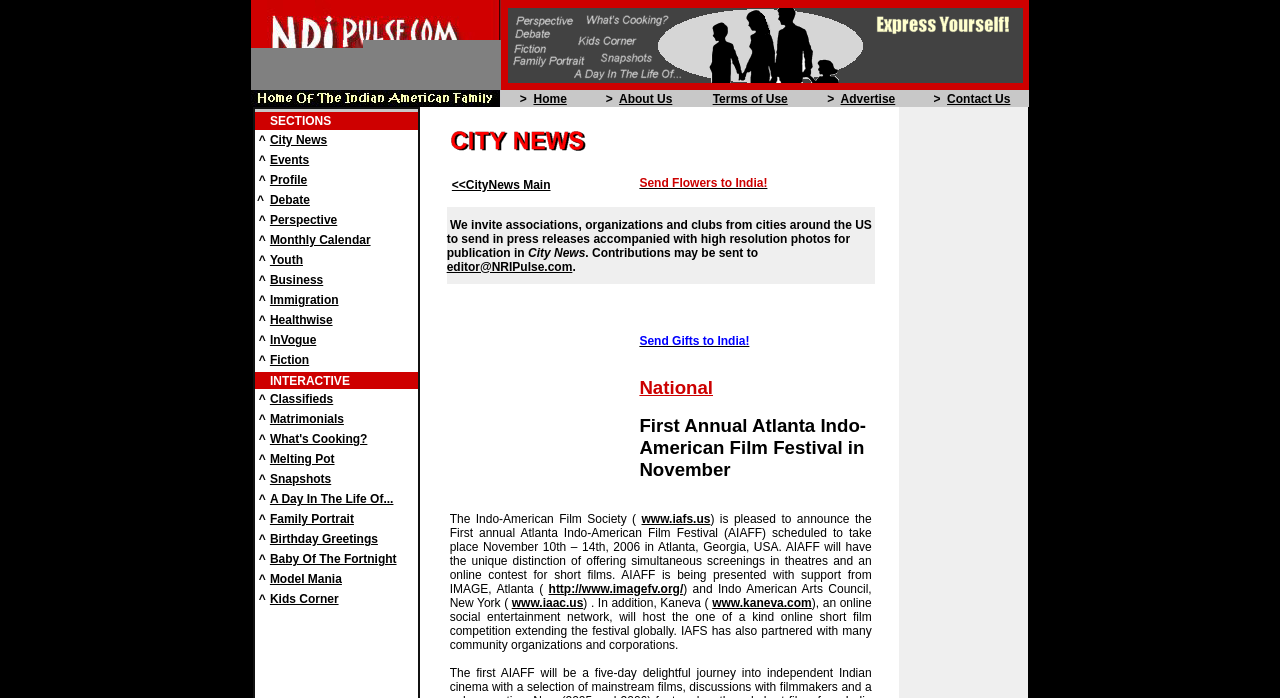What is the first section in the grid layout?
Look at the image and respond with a one-word or short phrase answer.

City News